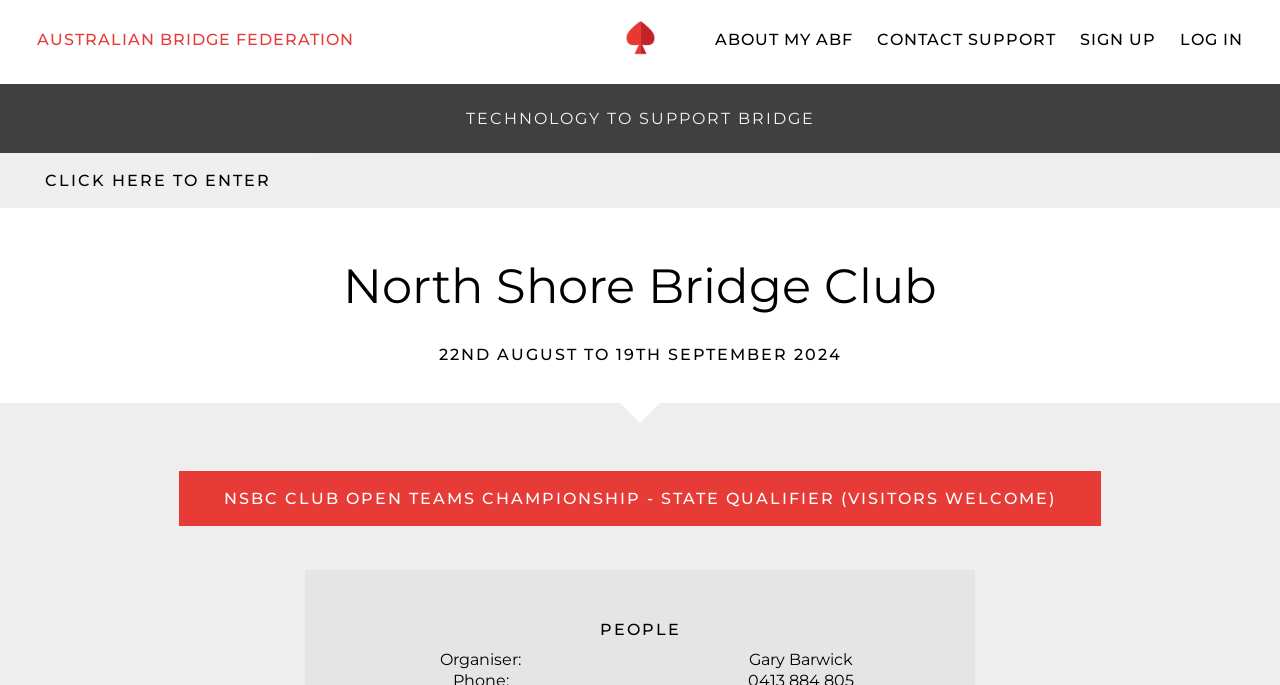What is the event organized by Gary Barwick?
Provide a short answer using one word or a brief phrase based on the image.

NSBC CLUB OPEN TEAMS CHAMPIONSHIP